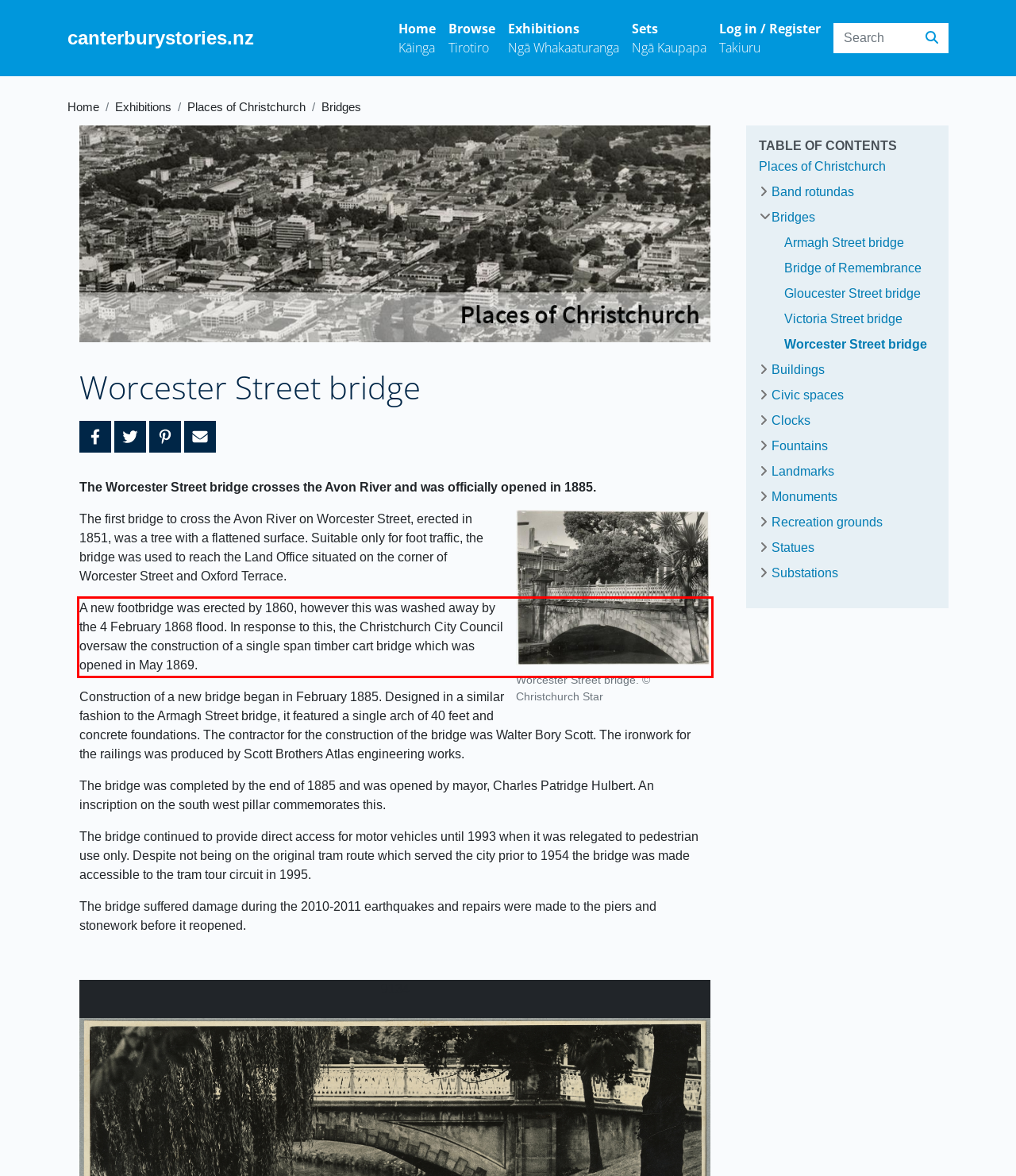From the provided screenshot, extract the text content that is enclosed within the red bounding box.

A new footbridge was erected by 1860, however this was washed away by the 4 February 1868 flood. In response to this, the Christchurch City Council oversaw the construction of a single span timber cart bridge which was opened in May 1869.